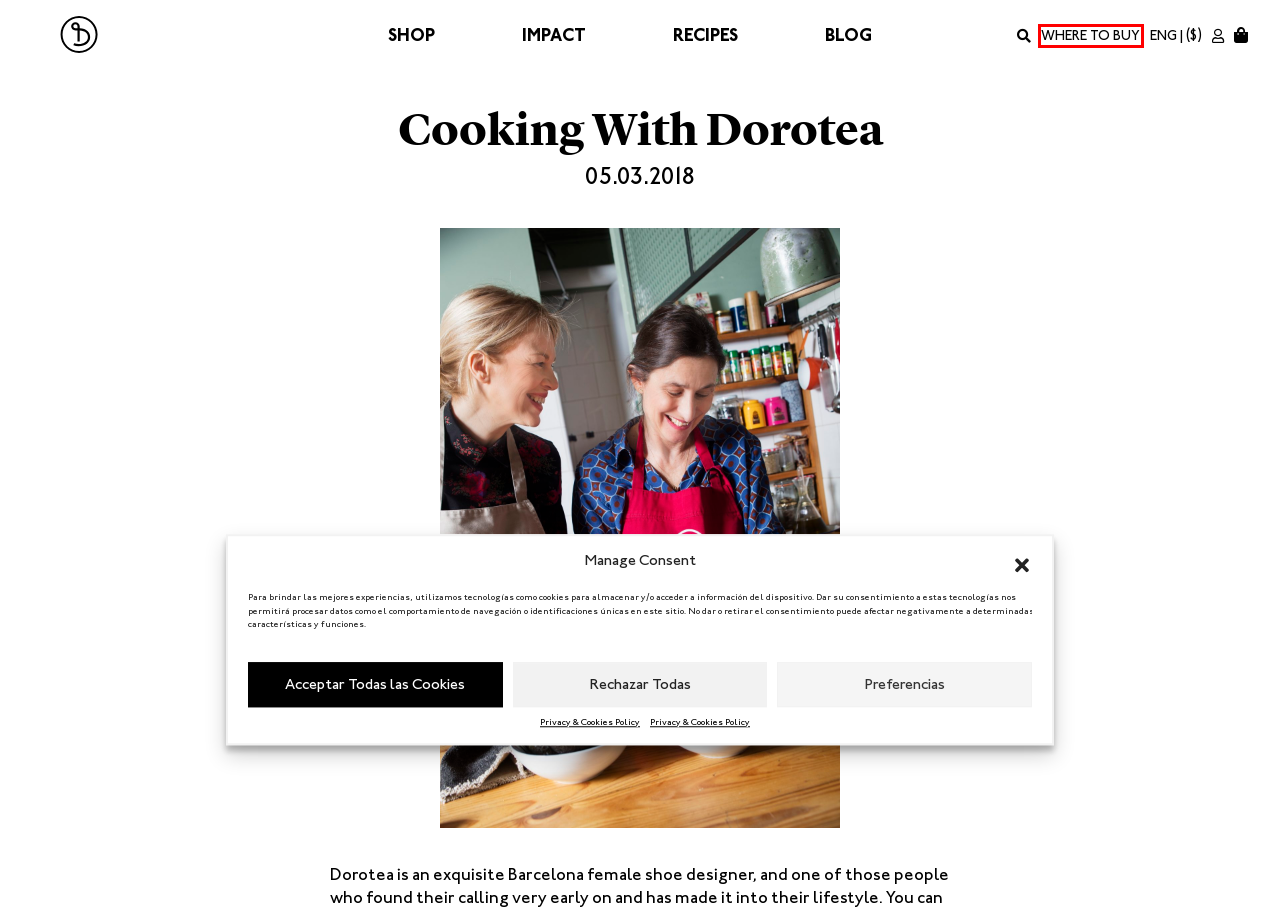Inspect the provided webpage screenshot, concentrating on the element within the red bounding box. Select the description that best represents the new webpage after you click the highlighted element. Here are the candidates:
A. Shop - Delicious & Sons
B. Privacy & Cookies Policy - Delicious & Sons
C. Where to buy - Delicious & Sons
D. Wholesale U.S.A. - Delicious & Sons
E. Recipes - Delicious & Sons
F. Cookie Policy (EU) - Delicious & Sons
G. Terms & Conditions - Delicious & Sons
H. Blog - Delicious & Sons

C